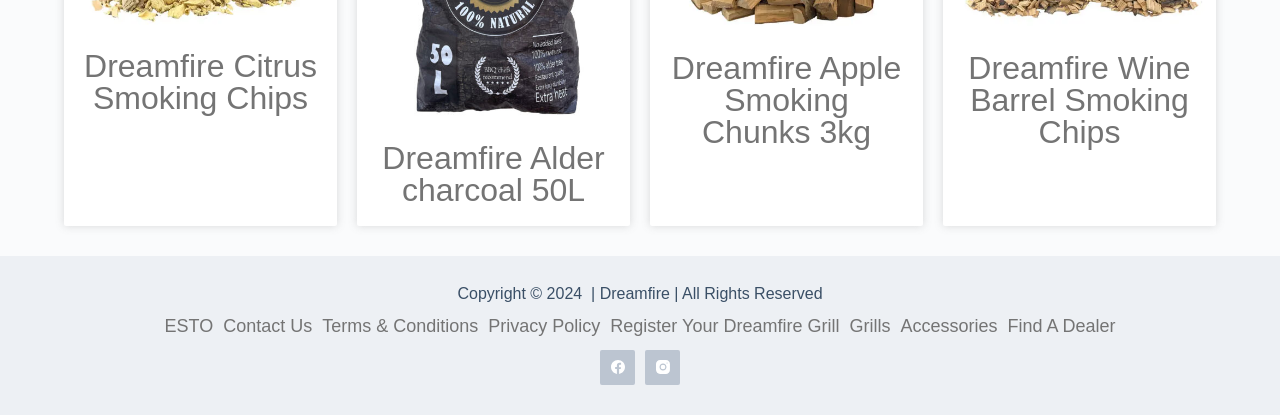What is the last menu item in the footer menu?
Answer the question with a single word or phrase derived from the image.

Find A Dealer